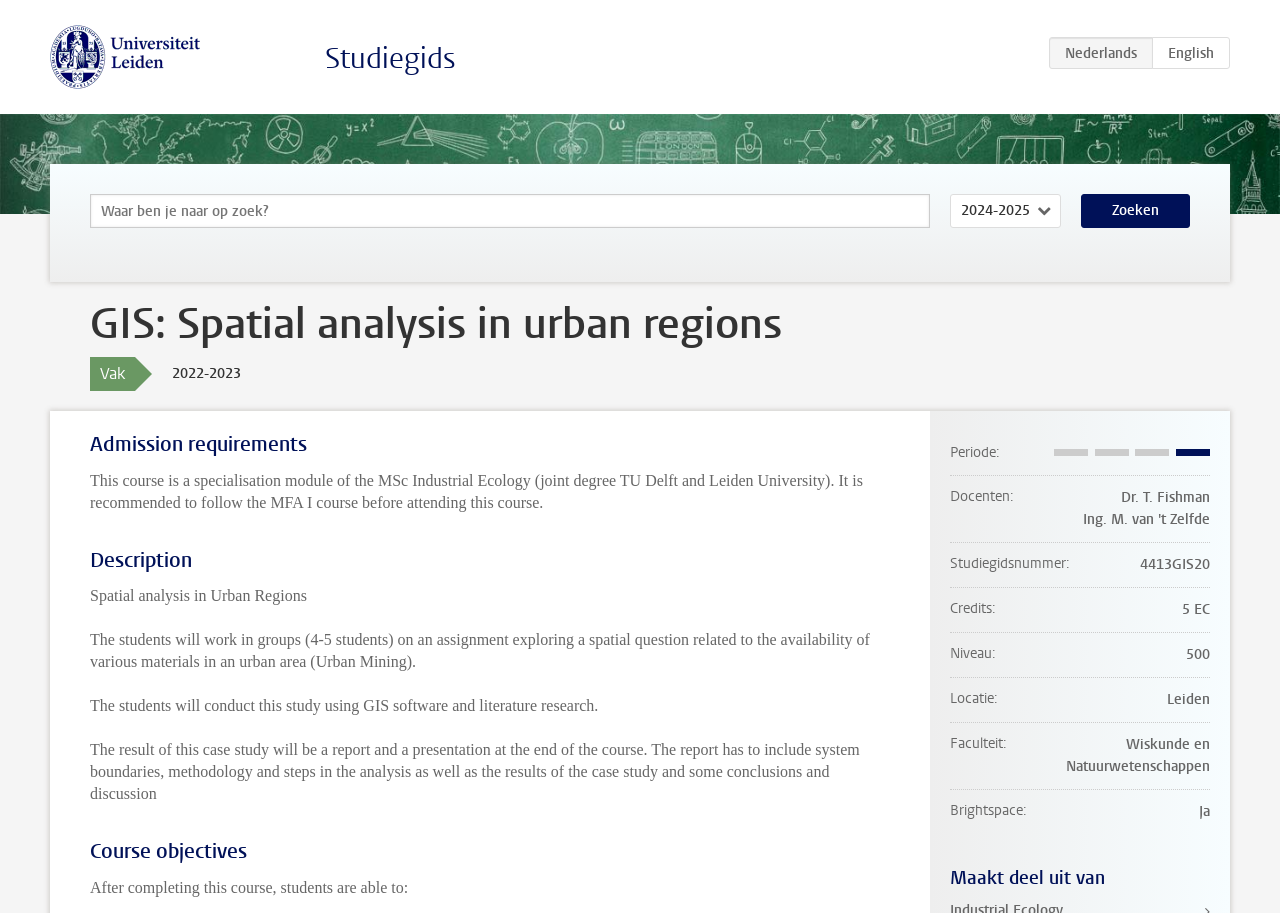What is the location of the course?
Answer with a single word or phrase by referring to the visual content.

Leiden